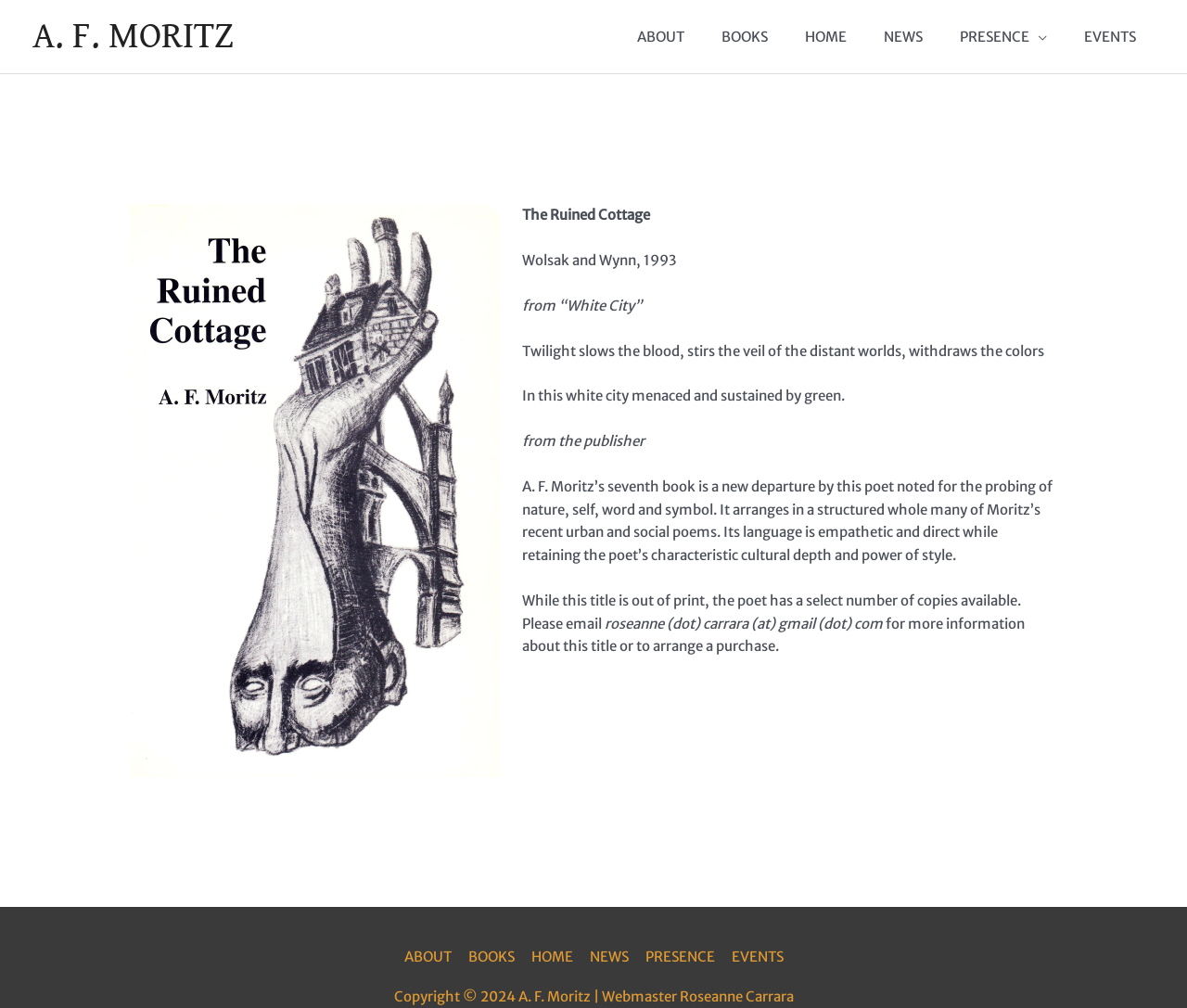Please specify the coordinates of the bounding box for the element that should be clicked to carry out this instruction: "Go to PRODUCTS page". The coordinates must be four float numbers between 0 and 1, formatted as [left, top, right, bottom].

None